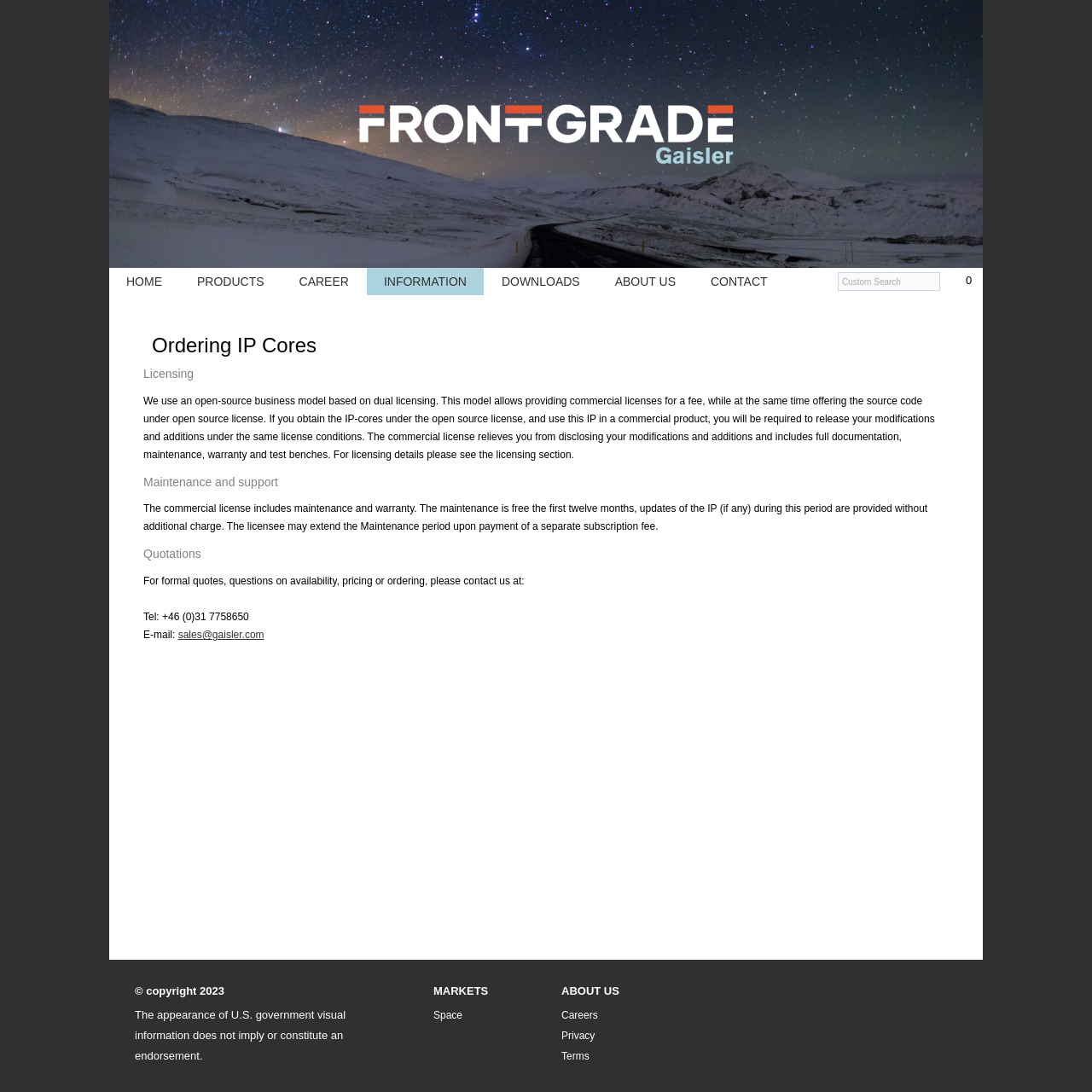What is the business model used by Gaisler?
Give a one-word or short-phrase answer derived from the screenshot.

Dual licensing